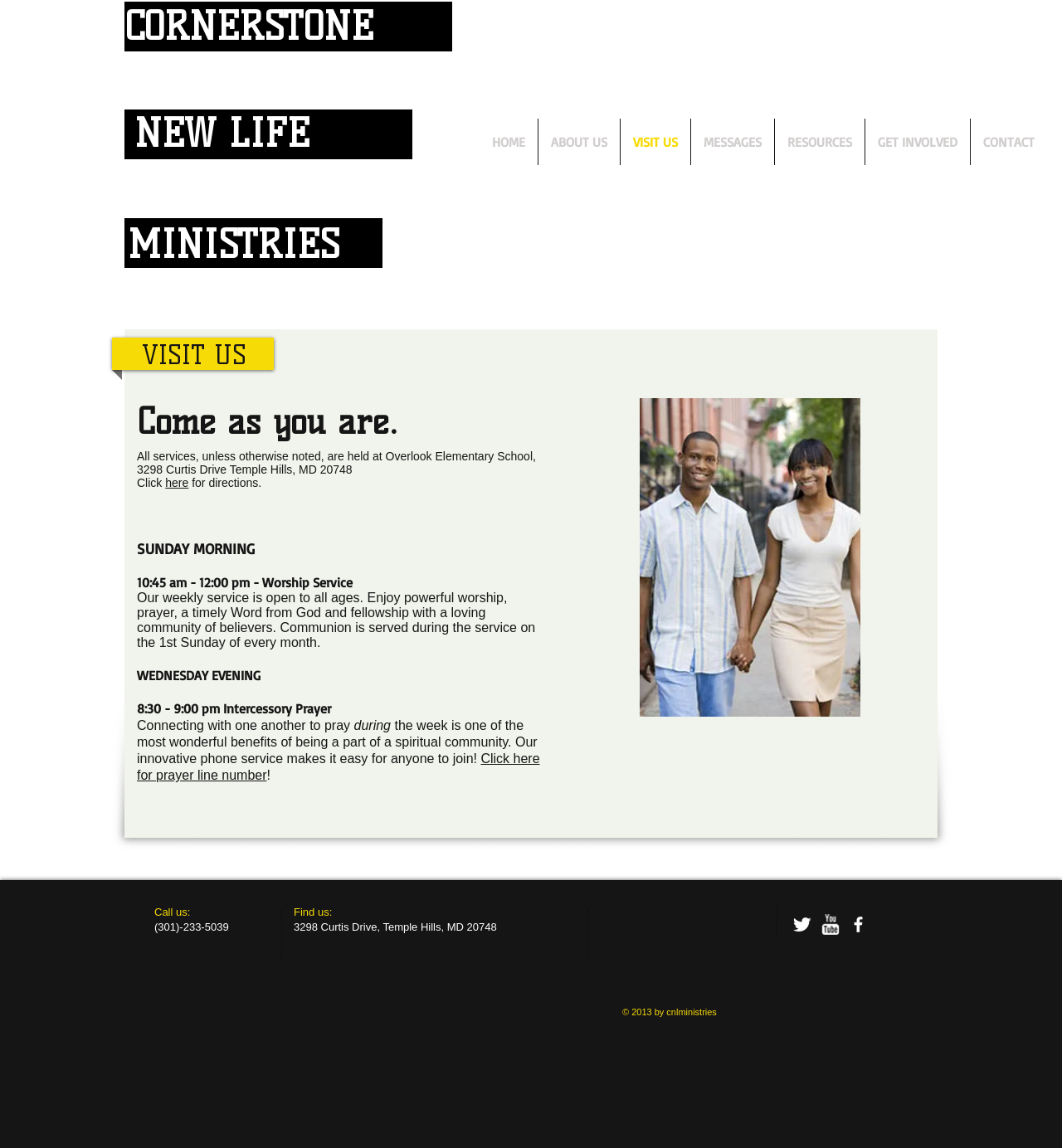What time is the Sunday morning worship service?
Refer to the image and answer the question using a single word or phrase.

10:45 am - 12:00 pm